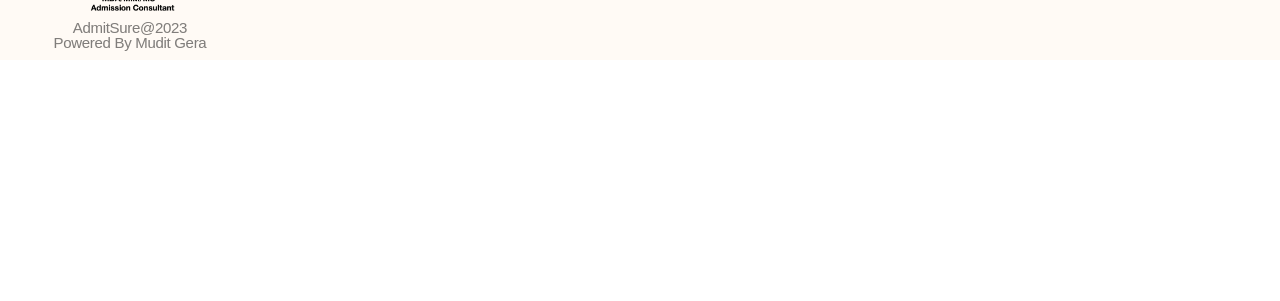What social media platforms are linked?
Provide a detailed and extensive answer to the question.

I looked at the link elements that contain icons and found that they are linked to Instagram, Facebook, and Linkedin, respectively.